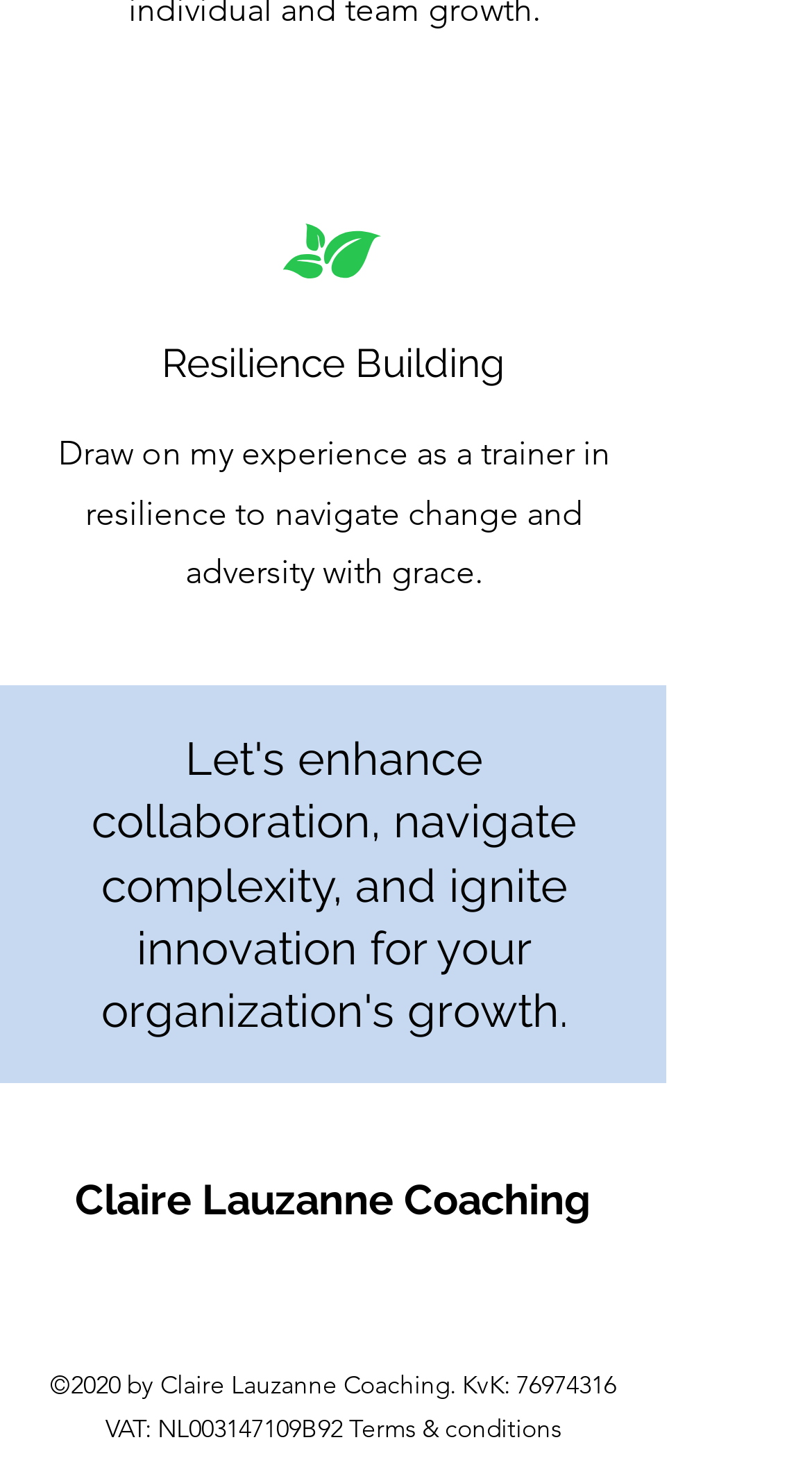Please provide a short answer using a single word or phrase for the question:
What social media platform is linked on the page?

LinkedIn